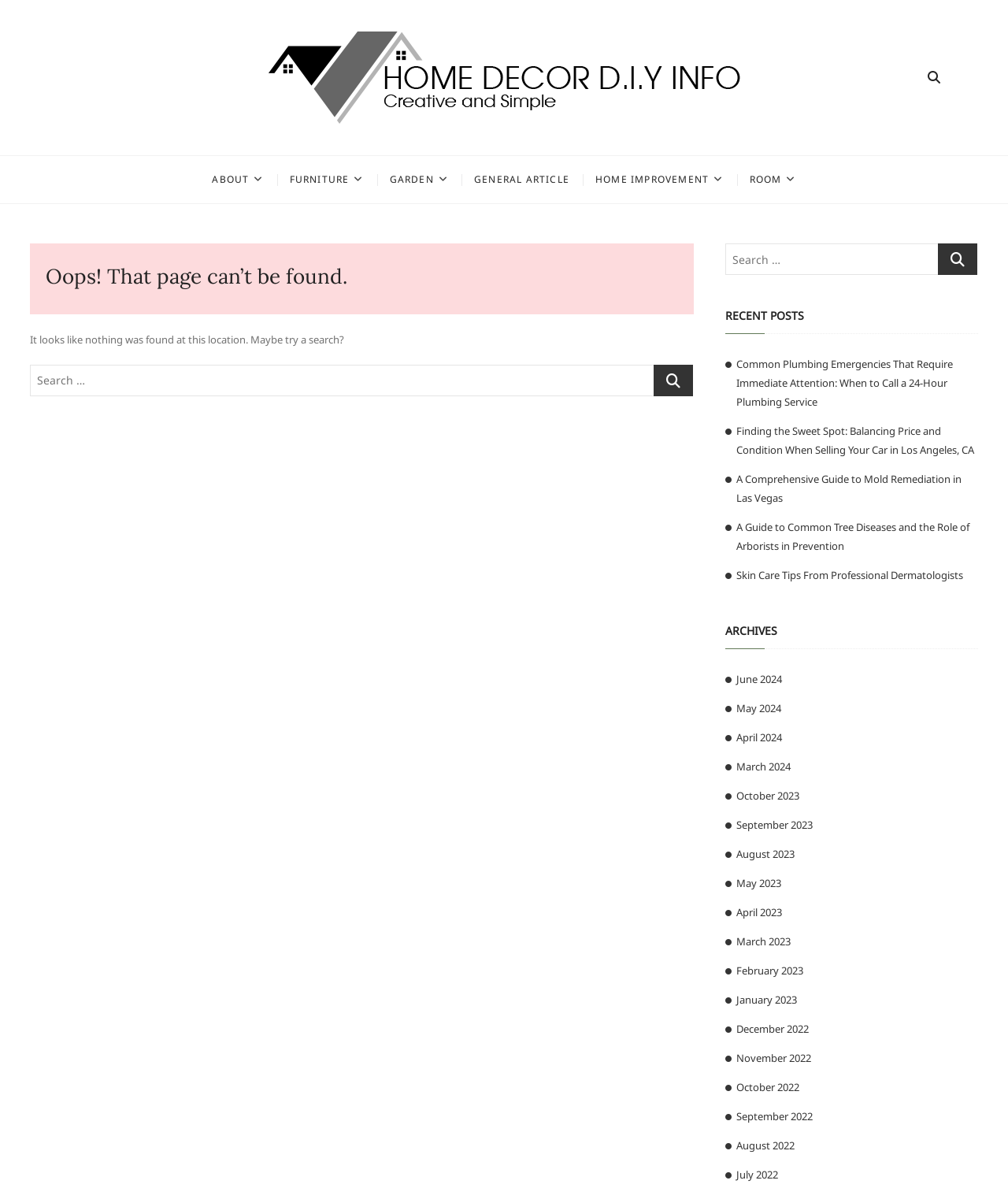What is the current page status?
Refer to the image and provide a thorough answer to the question.

The webpage's meta description and the heading 'Oops! That page can’t be found.' indicate that the current page is not found.